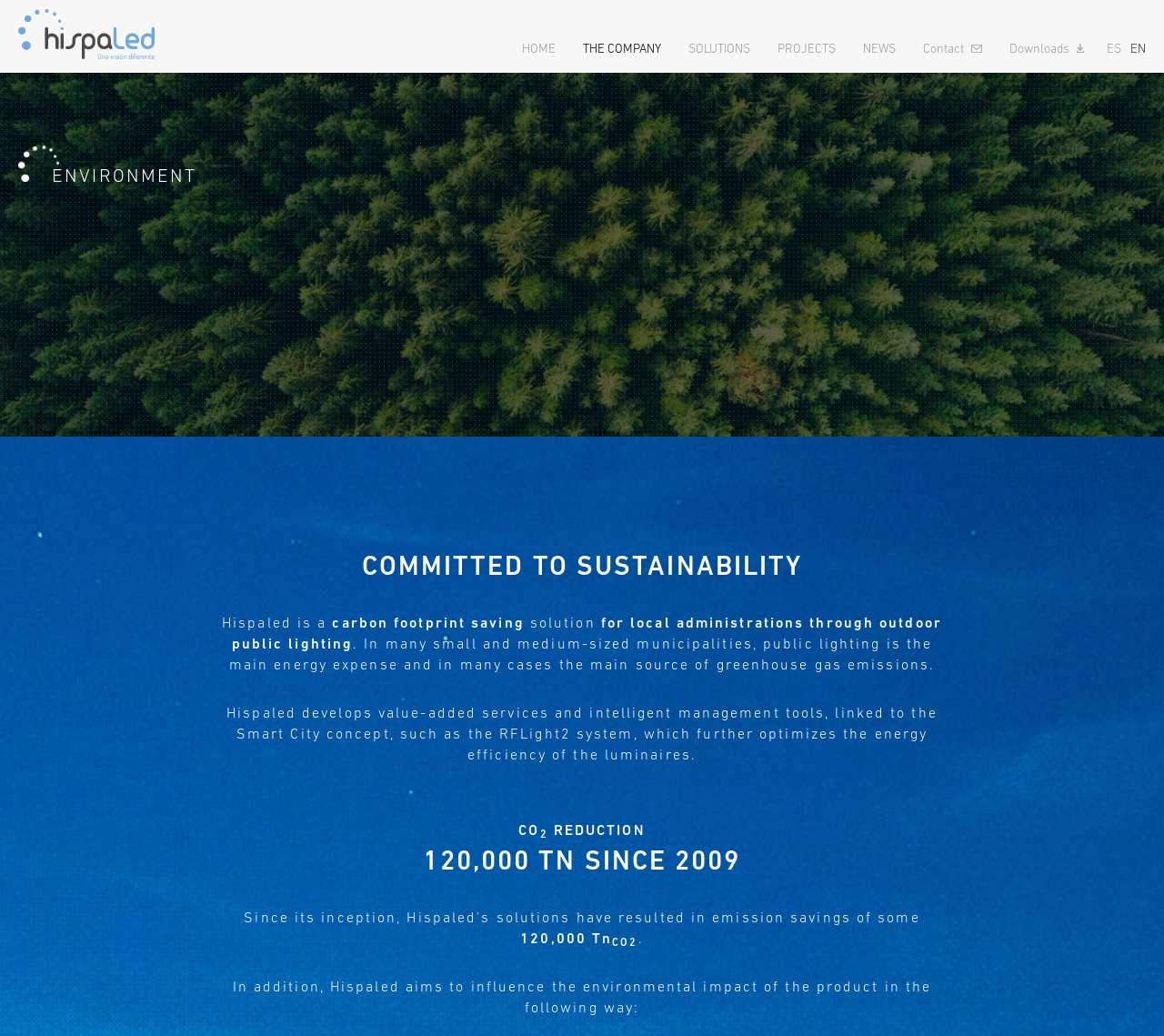Please find and provide the title of the webpage.

COMMITTED TO SUSTAINABILITY